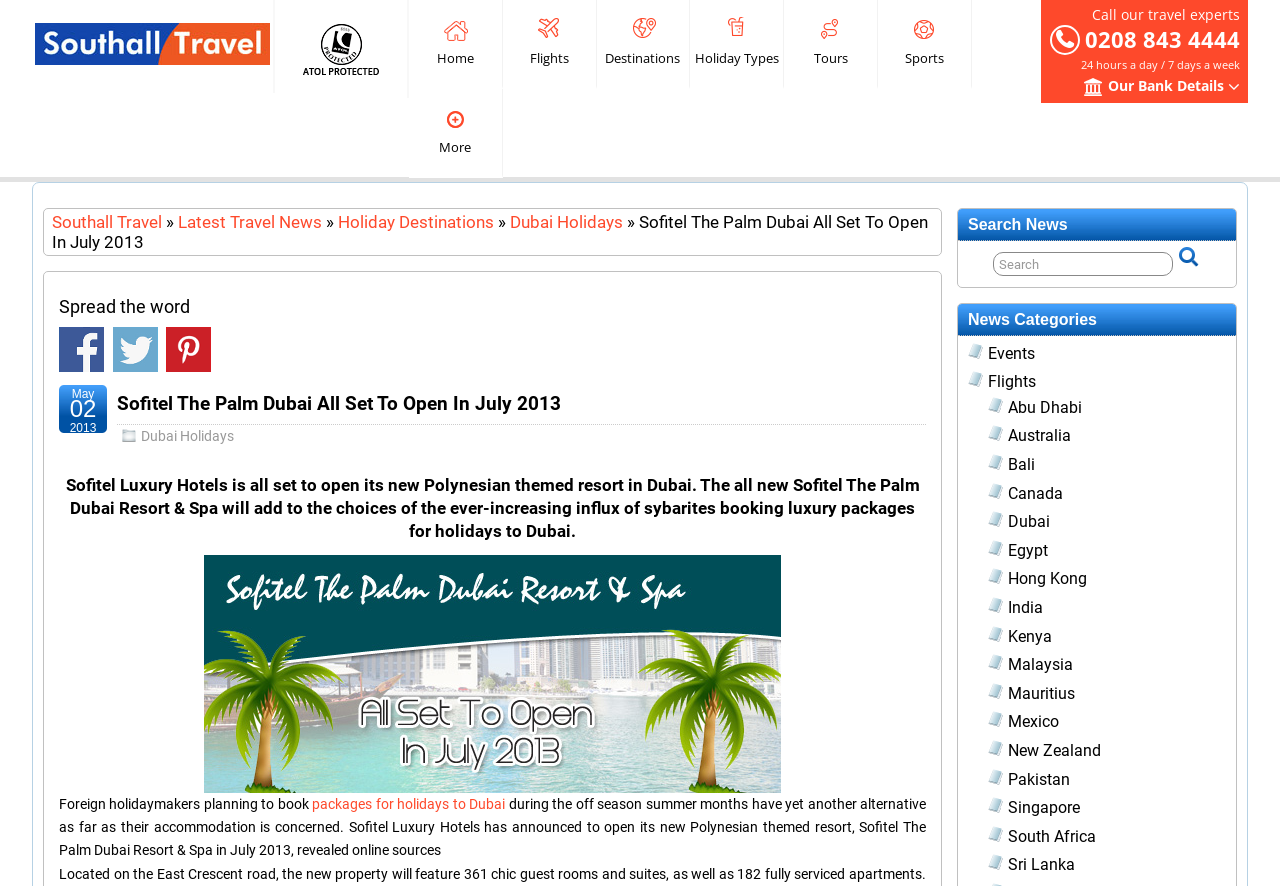Determine the bounding box coordinates of the region that needs to be clicked to achieve the task: "View 'Dubai Holidays'".

[0.398, 0.239, 0.487, 0.262]